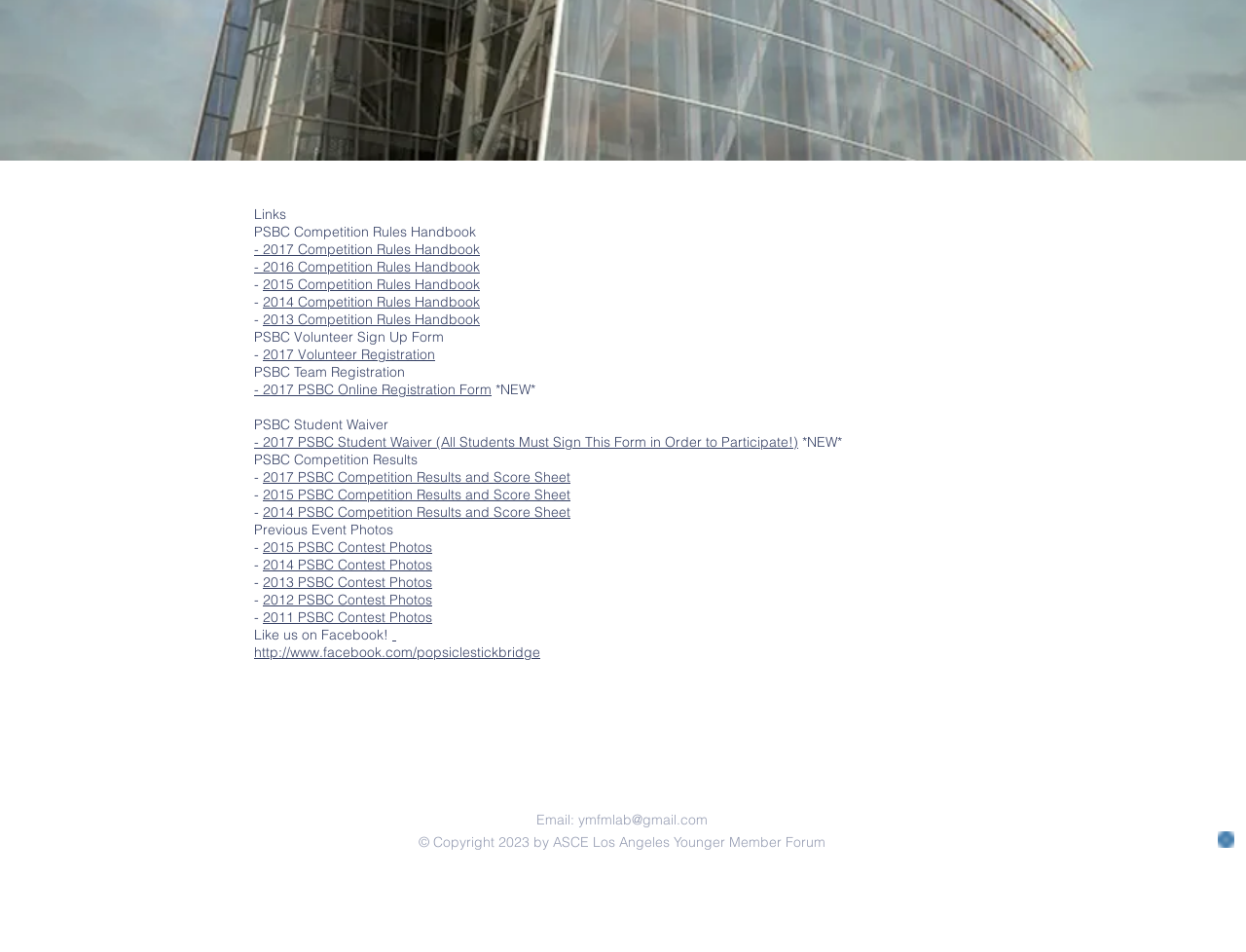Please find the bounding box coordinates of the element that you should click to achieve the following instruction: "Send an email to ymfmlab@gmail.com". The coordinates should be presented as four float numbers between 0 and 1: [left, top, right, bottom].

[0.464, 0.852, 0.568, 0.87]